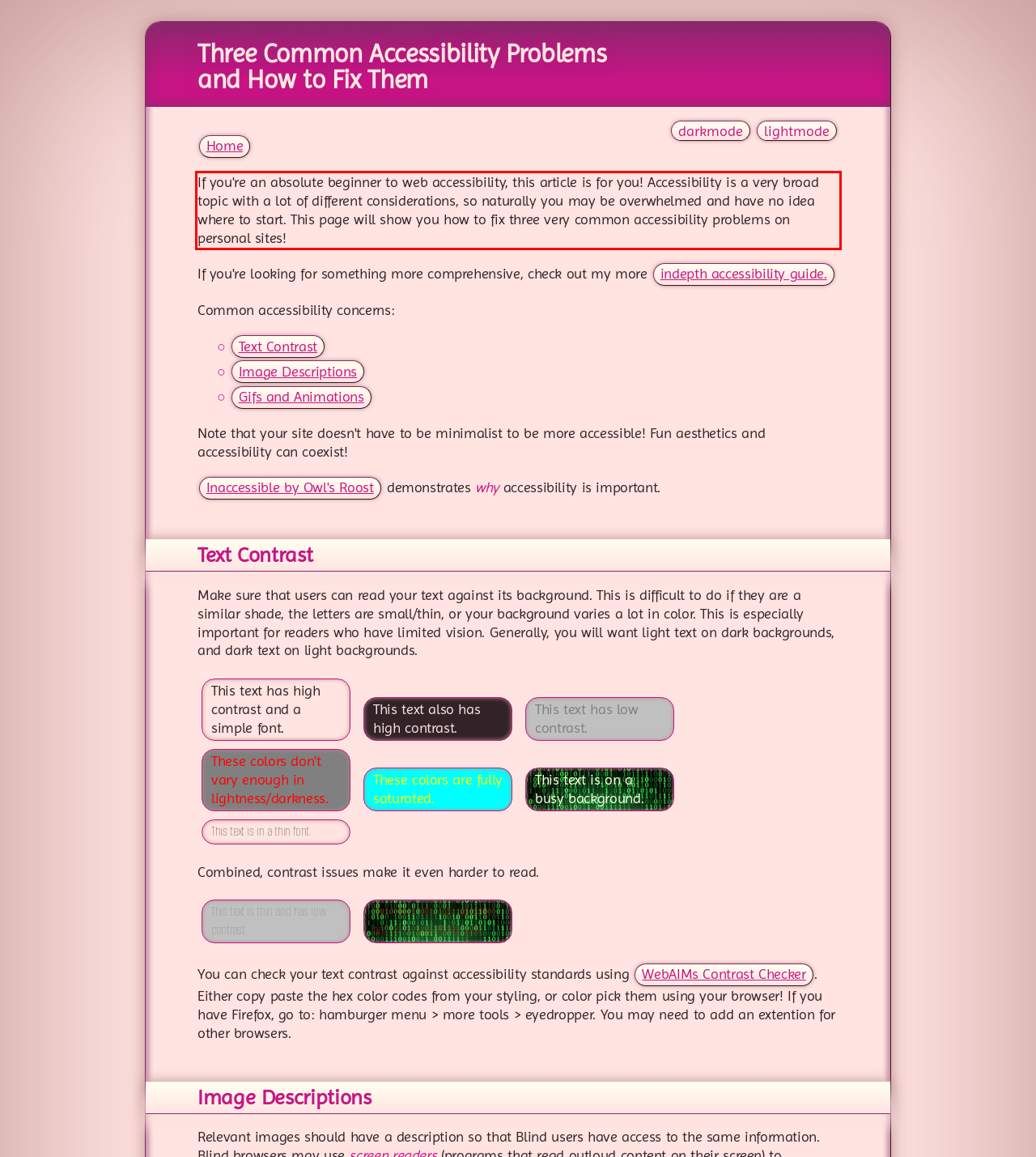Look at the webpage screenshot and recognize the text inside the red bounding box.

If you're an absolute beginner to web accessibility, this article is for you! Accessibility is a very broad topic with a lot of different considerations, so naturally you may be overwhelmed and have no idea where to start. This page will show you how to fix three very common accessibility problems on personal sites!